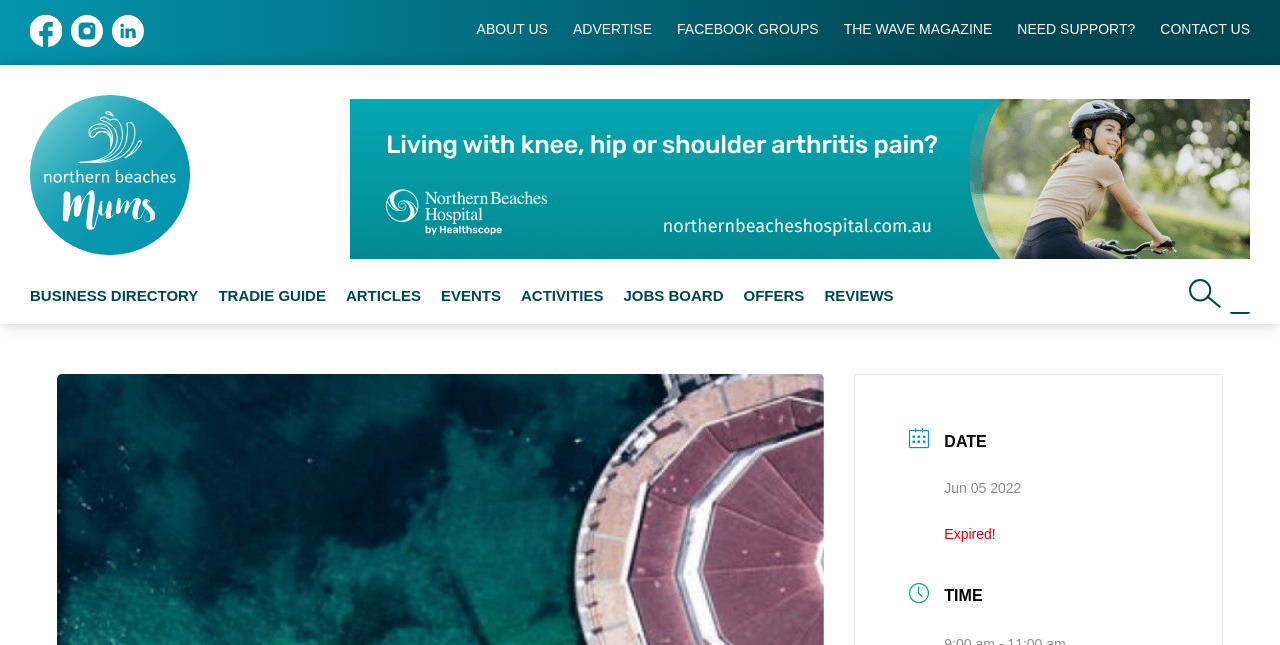Identify the bounding box for the described UI element. Provide the coordinates in (top-left x, top-left y, bottom-right x, bottom-right y) format with values ranging from 0 to 1: alt="Northern Beaches Mums Group"

[0.023, 0.371, 0.148, 0.402]